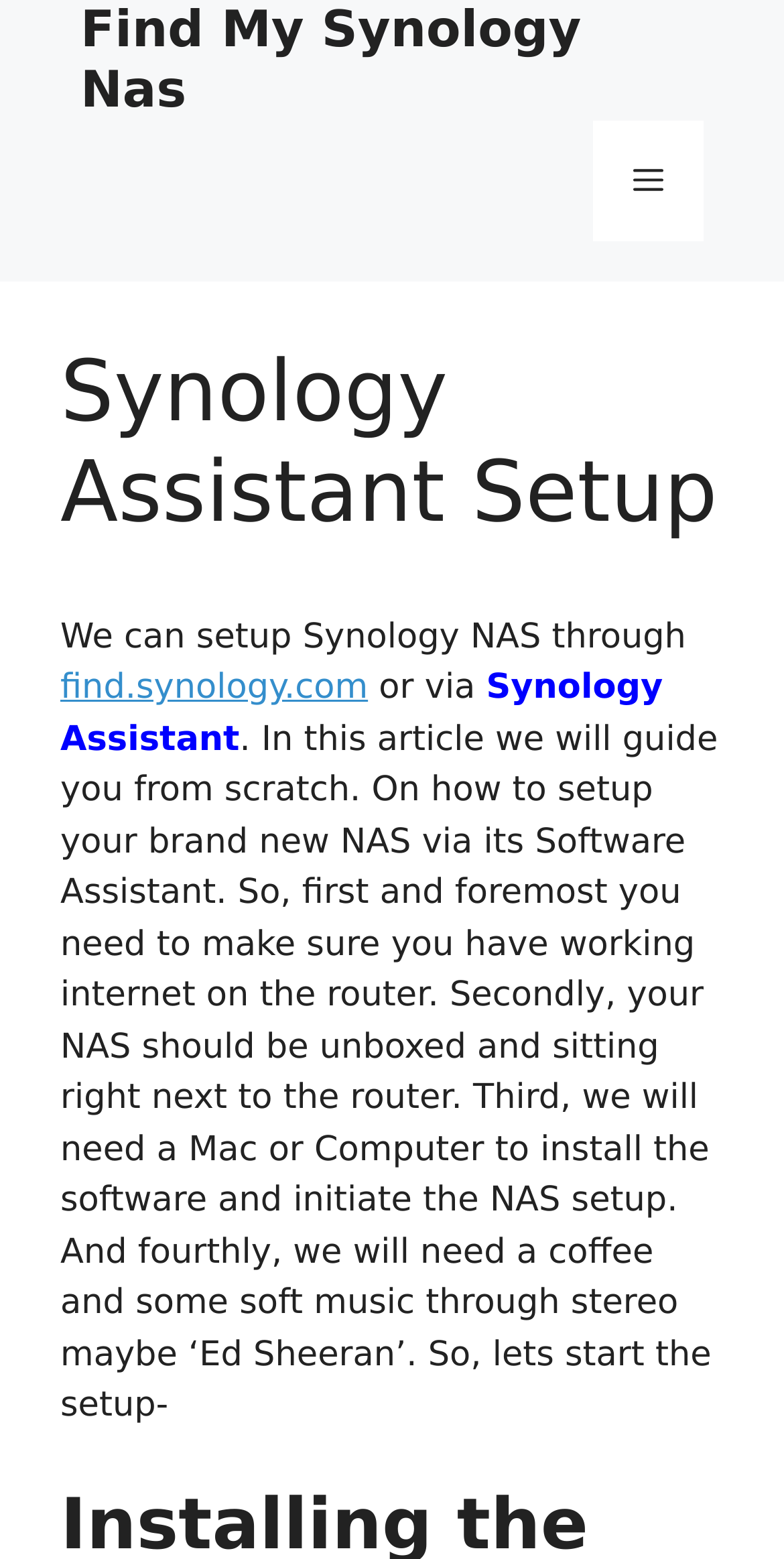Please determine the bounding box coordinates, formatted as (top-left x, top-left y, bottom-right x, bottom-right y), with all values as floating point numbers between 0 and 1. Identify the bounding box of the region described as: Find My Synology Nas

[0.103, 0.0, 0.741, 0.076]